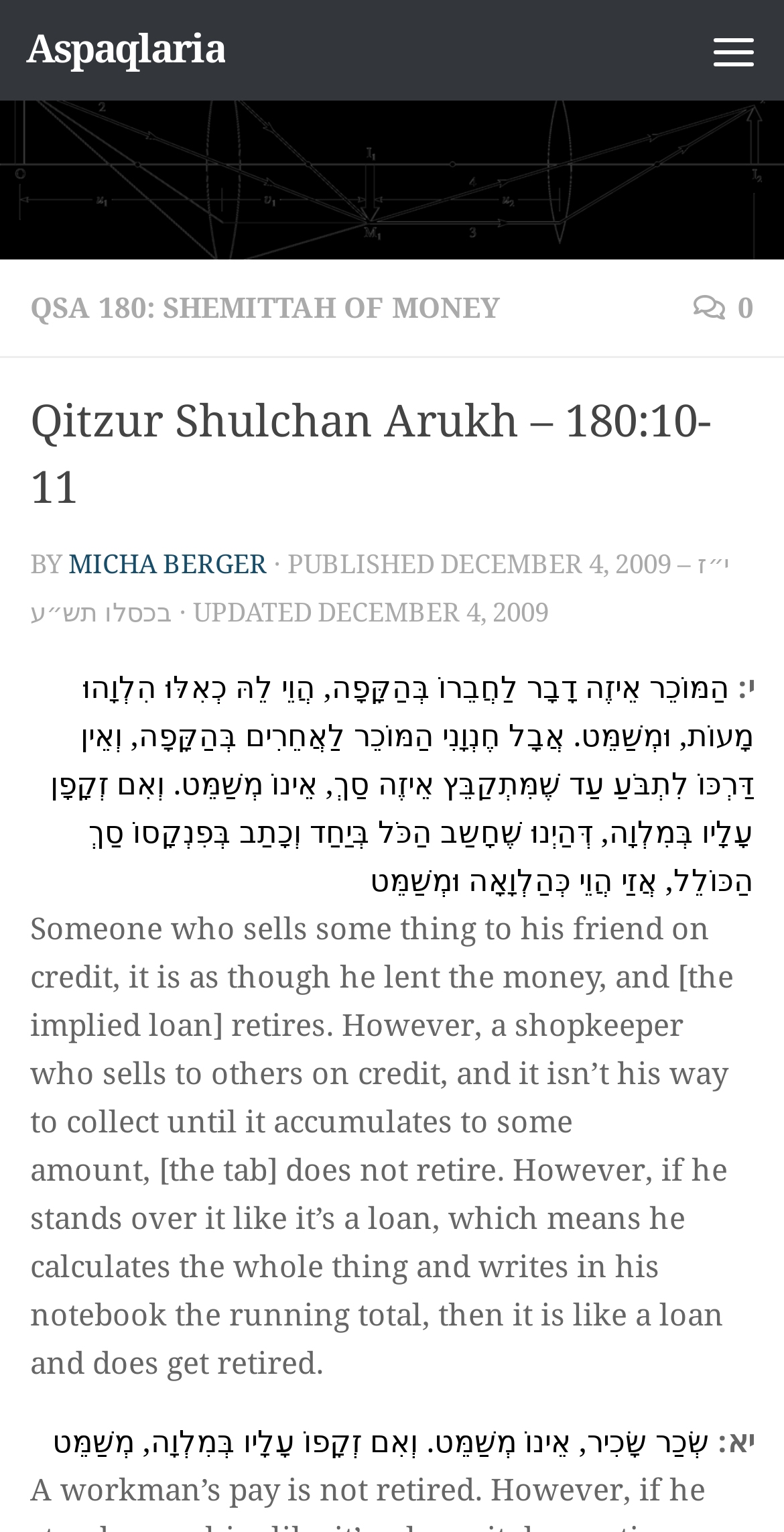Please answer the following question using a single word or phrase: What is the title of the article?

Qitzur Shulchan Arukh – 180:10-11